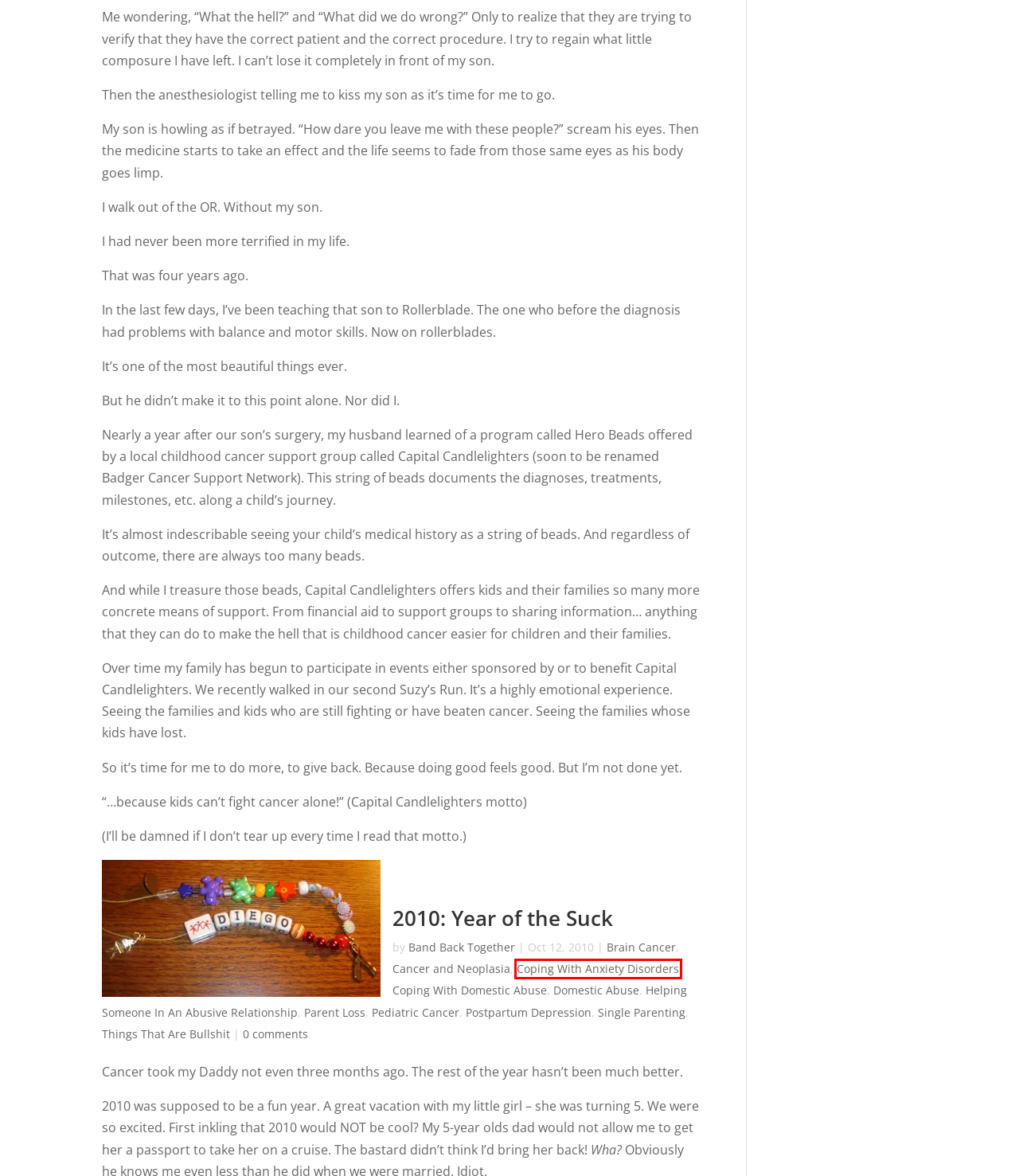Inspect the screenshot of a webpage with a red rectangle bounding box. Identify the webpage description that best corresponds to the new webpage after clicking the element inside the bounding box. Here are the candidates:
A. Coping With Domestic Abuse Archives - The Band Back Together Project
B. Coping With Anxiety Disorders Archives - The Band Back Together Project
C. 2010: Year of the Suck - The Band Back Together Project
D. Domestic Abuse Archives - The Band Back Together Project
E. Pediatric Cancer Archives - The Band Back Together Project
F. Single Parenting Archives - The Band Back Together Project
G. Helping Someone In An Abusive Relationship Archives - The Band Back Together Project
H. Parent Loss Archives - The Band Back Together Project

B